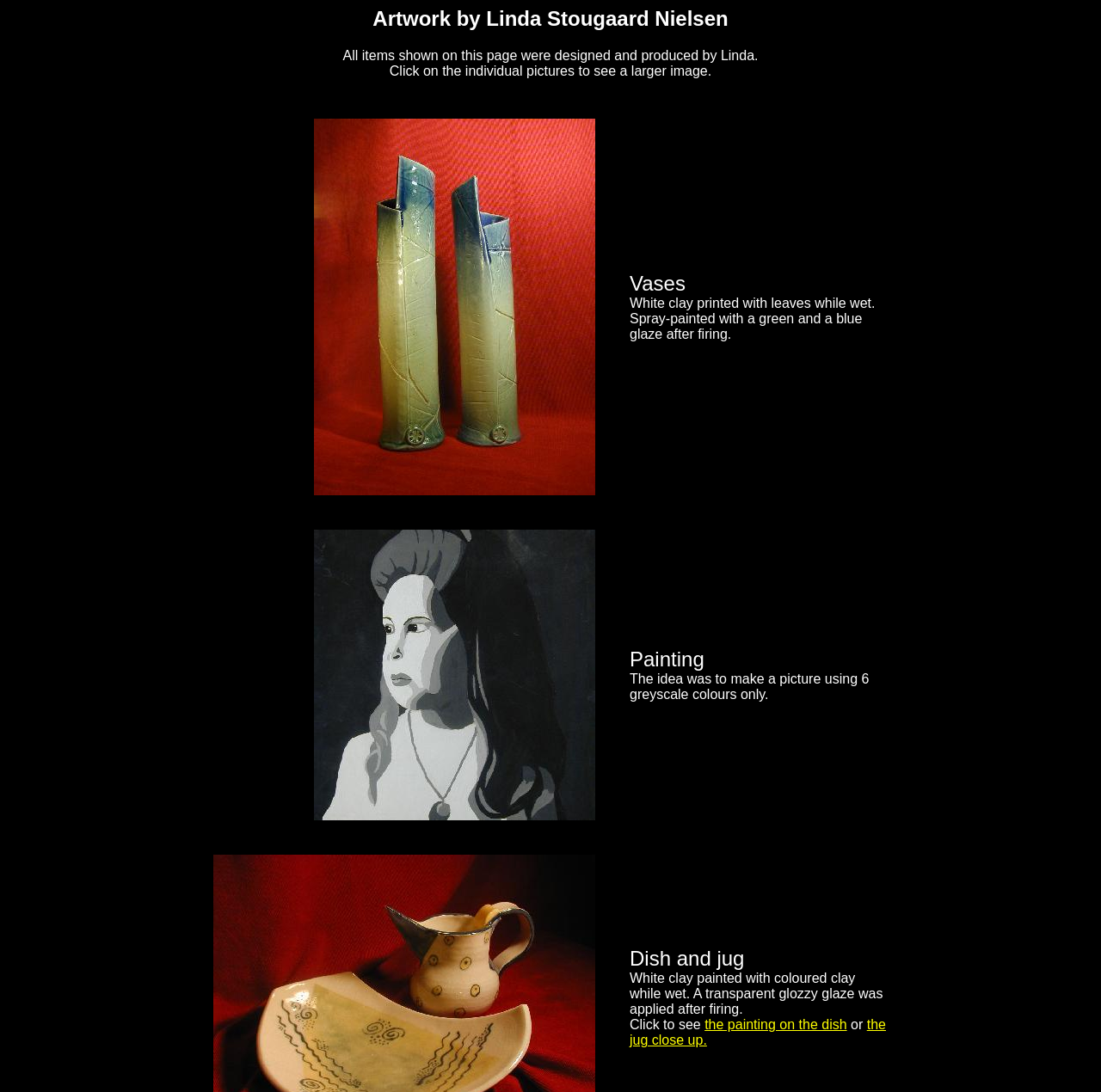Please specify the bounding box coordinates in the format (top-left x, top-left y, bottom-right x, bottom-right y), with values ranging from 0 to 1. Identify the bounding box for the UI component described as follows: May 2001

None